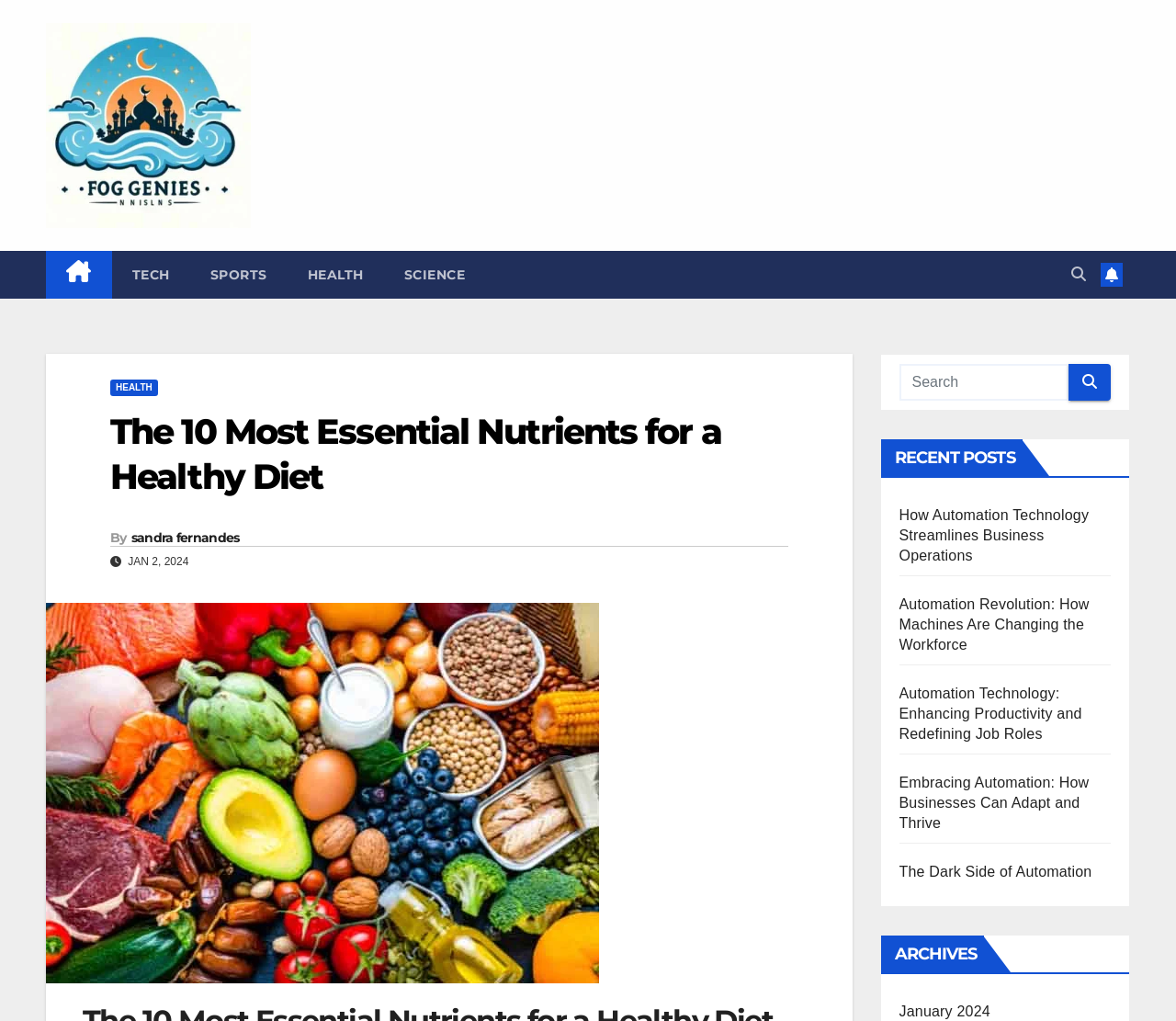Who is the author of the current article?
Answer briefly with a single word or phrase based on the image.

Sandra Fernandes